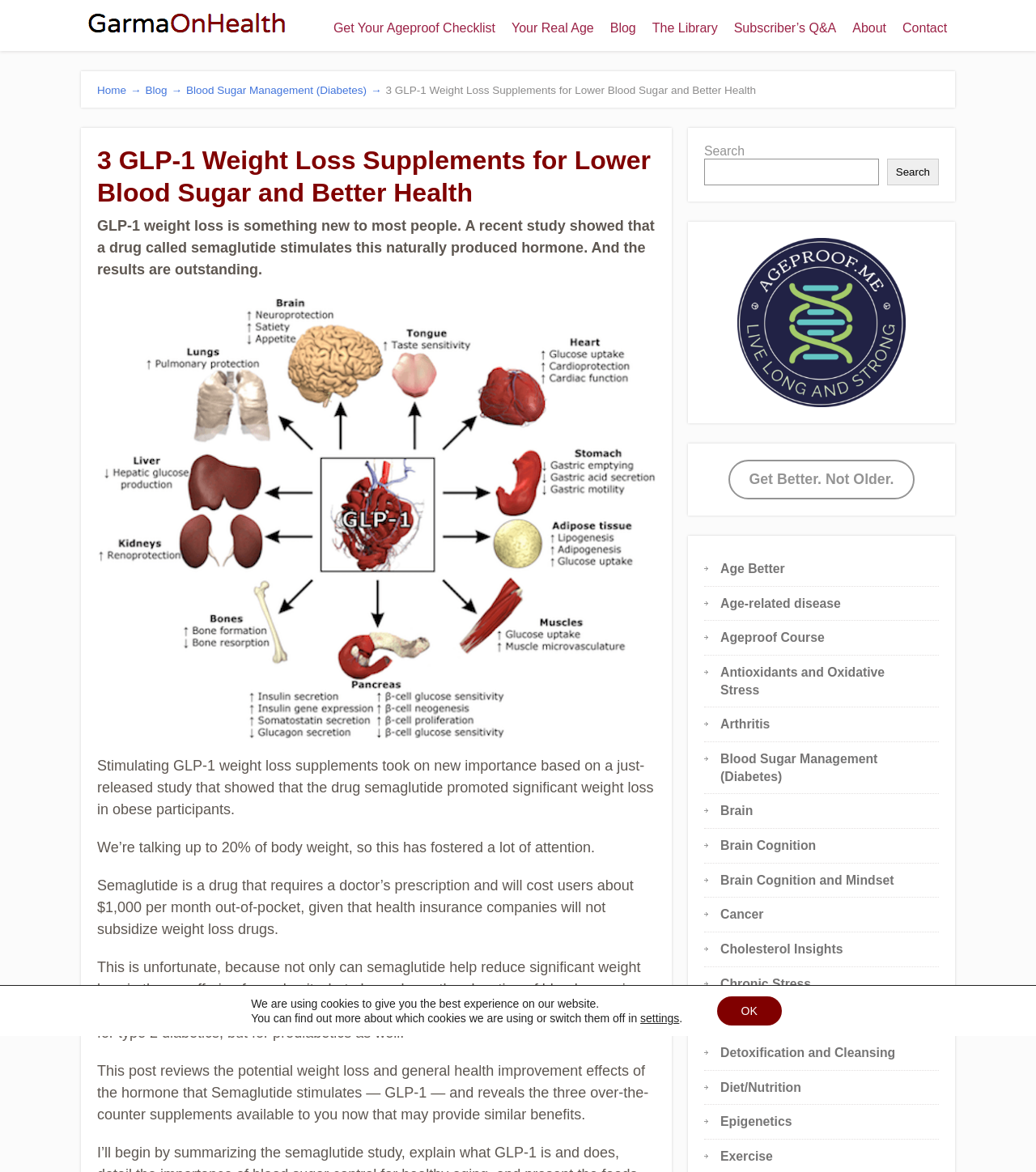Provide your answer in one word or a succinct phrase for the question: 
What is the purpose of the three over-the-counter supplements mentioned?

To provide similar benefits to semaglutide